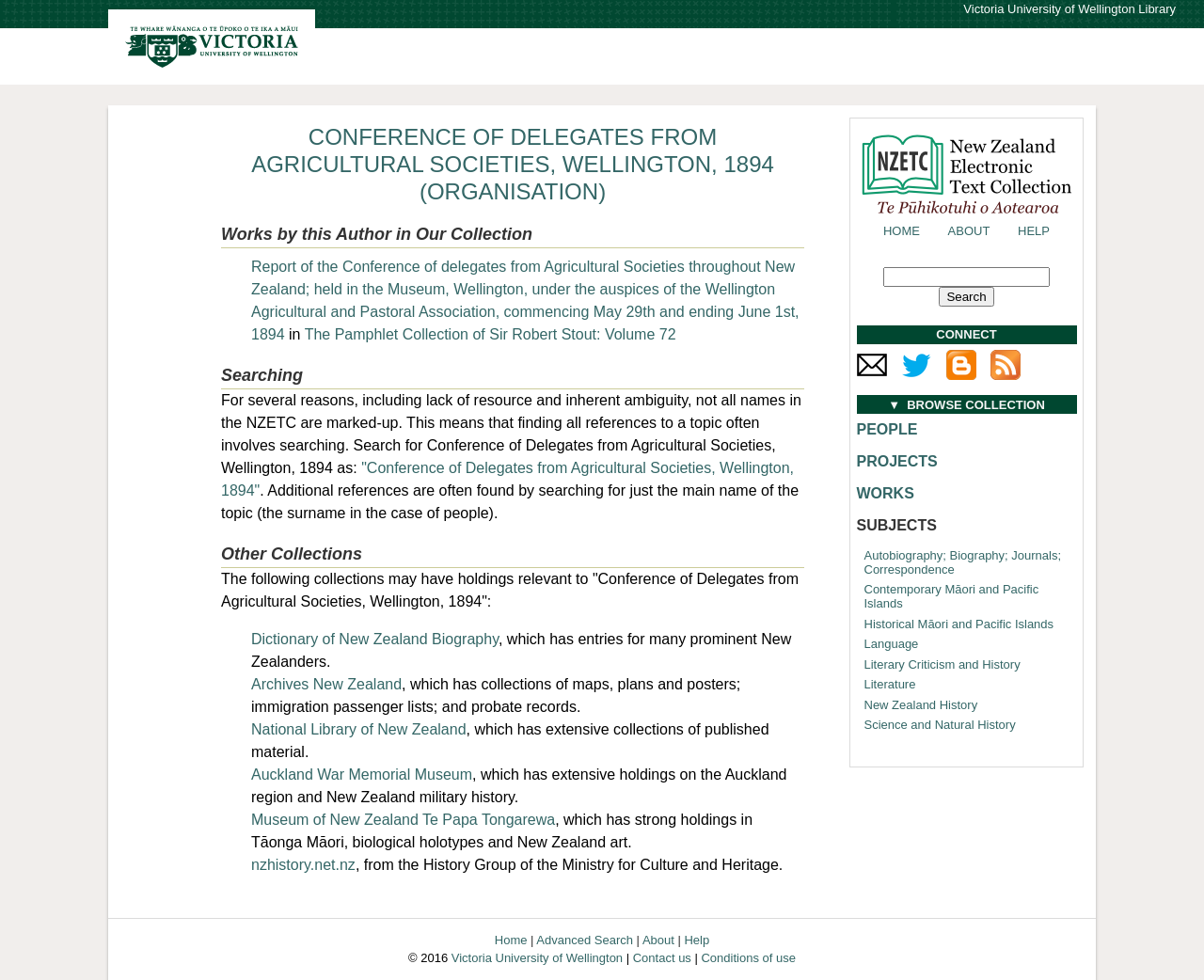Give a one-word or short phrase answer to the question: 
What is the name of the university whose logo is displayed?

Victoria University of Wellington